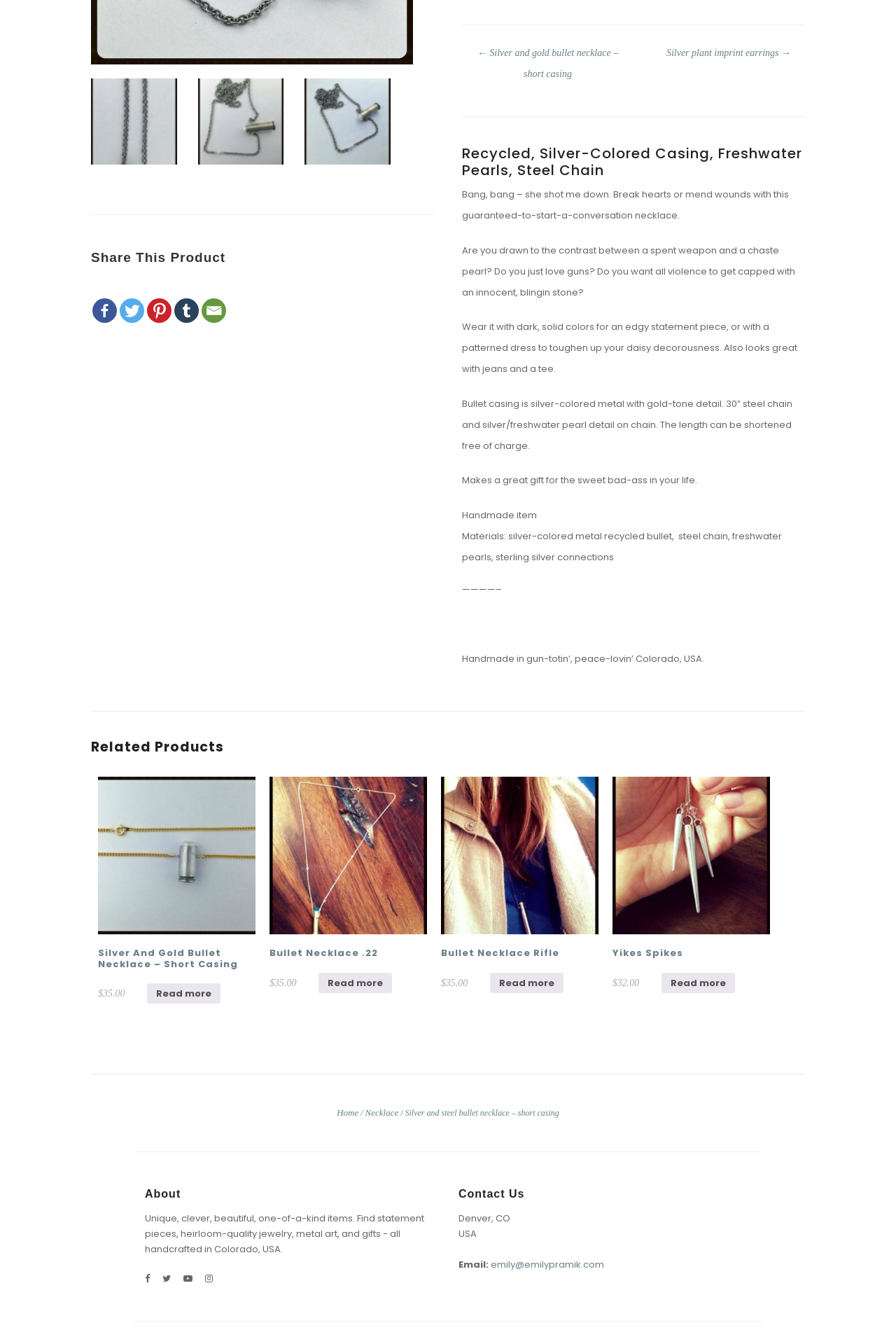Find the bounding box of the web element that fits this description: "Bullet Necklace Rifle $35.00".

[0.492, 0.584, 0.668, 0.744]